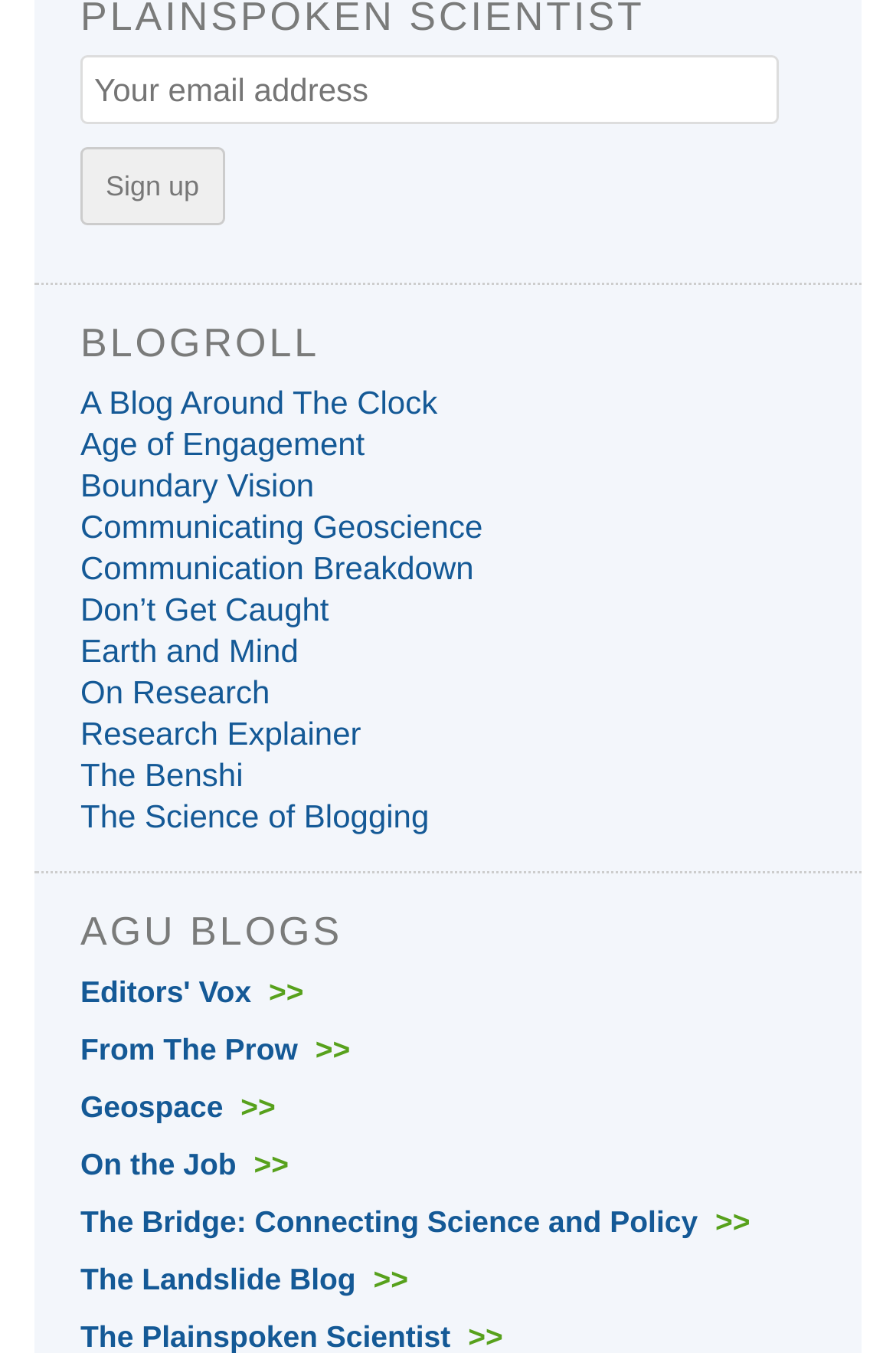How many categories of blogs are listed?
Provide an in-depth and detailed answer to the question.

The webpage lists two categories of blogs: 'BLOGROLL' and 'AGU BLOGS', which are separated by headings and contain different sets of links.